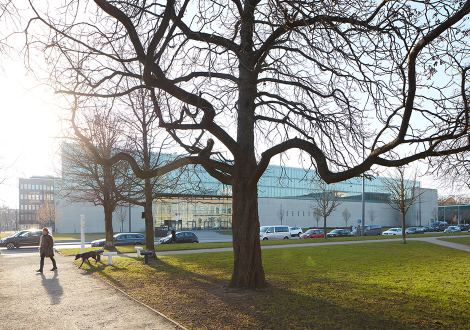Is the Brandhorst Museum a modern building?
Using the image provided, answer with just one word or phrase.

Yes